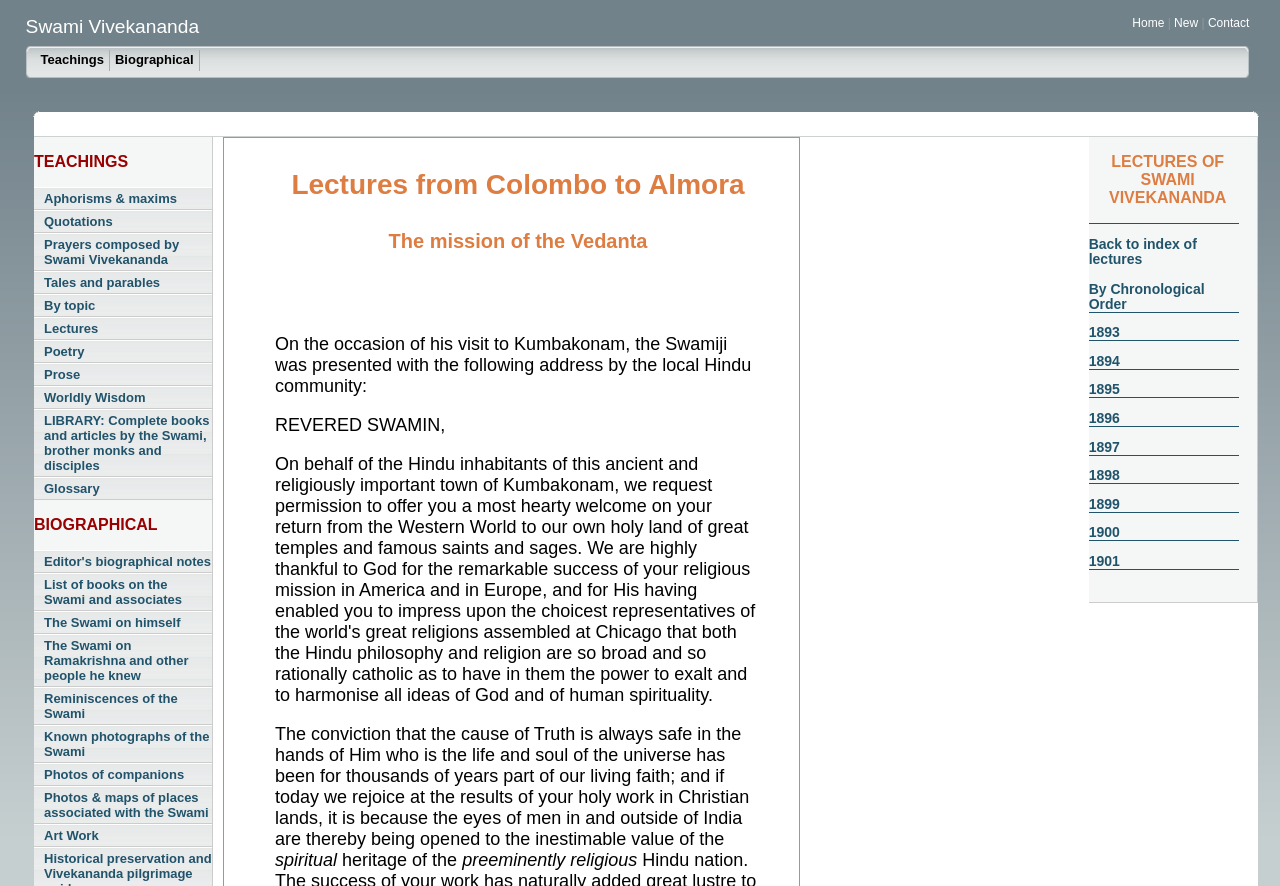What is the text of the first link in the 'BIOGRAPHICAL' section?
Answer the question with detailed information derived from the image.

The 'BIOGRAPHICAL' section can be found by looking for the StaticText element with the text 'BIOGRAPHICAL'. Under this section, the first link is 'Editor's biographical notes', which can be found by looking at the link elements under the 'BIOGRAPHICAL' section.